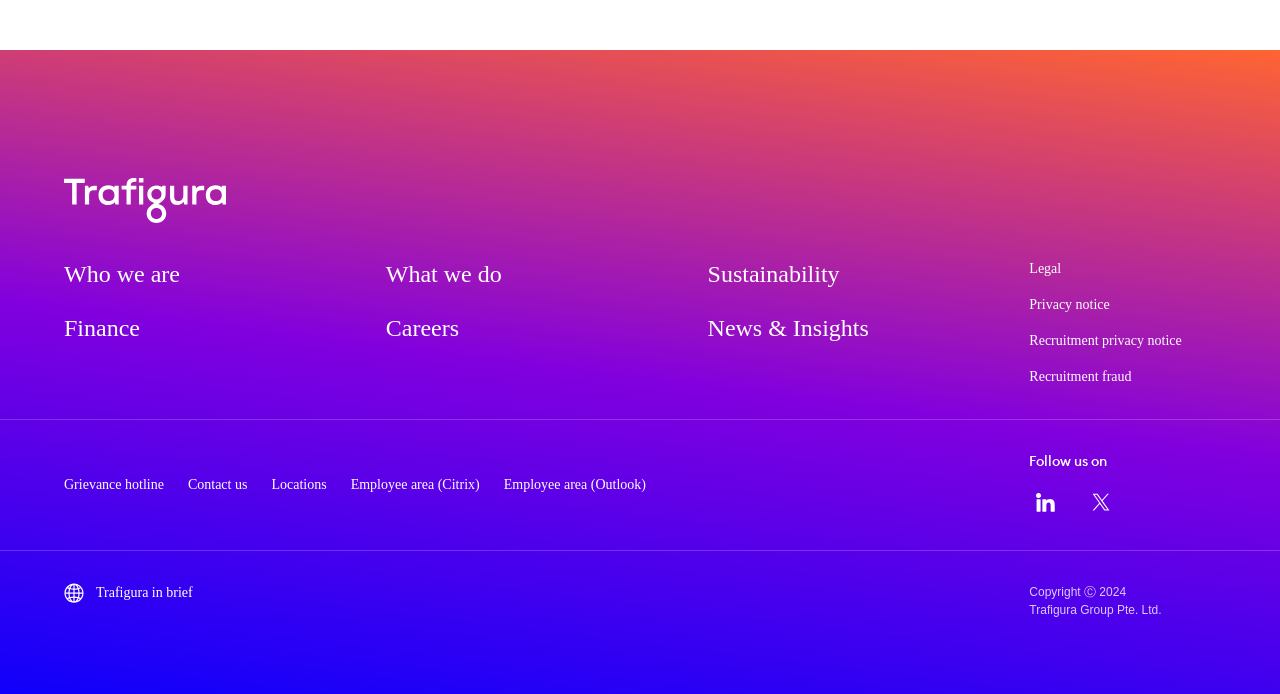Bounding box coordinates are specified in the format (top-left x, top-left y, bottom-right x, bottom-right y). All values are floating point numbers bounded between 0 and 1. Please provide the bounding box coordinate of the region this sentence describes: Finance

[0.05, 0.451, 0.109, 0.494]